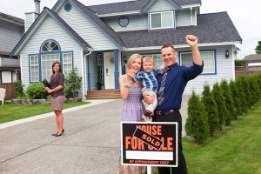What is the woman in the background likely to be?
Use the image to give a comprehensive and detailed response to the question.

The woman in the background is standing slightly apart from the family, observing the scene, which suggests that she might be a real estate agent or a neighbor, as mentioned in the caption.